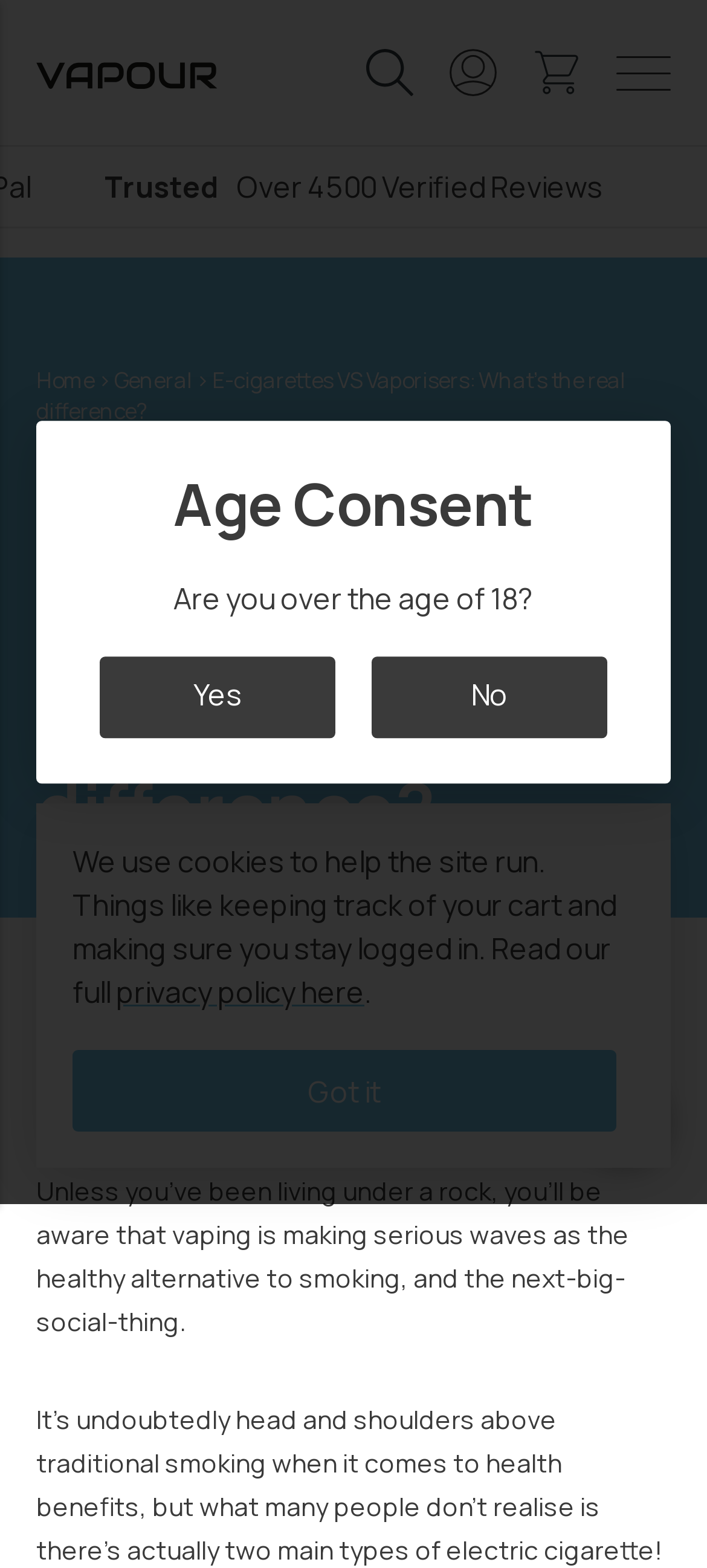Using a single word or phrase, answer the following question: 
Who is the author of the article?

Chris Polenski